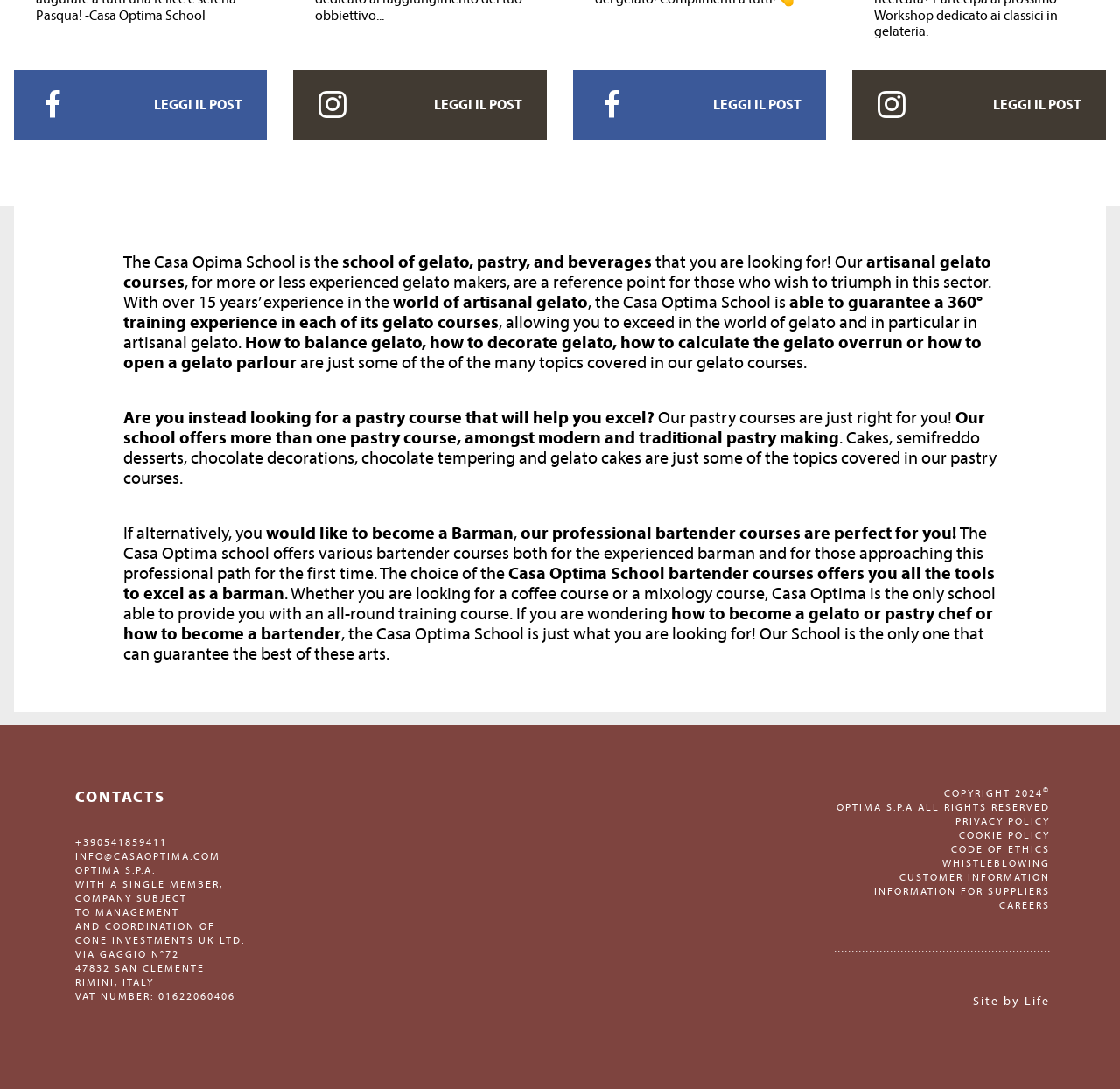Provide a short answer to the following question with just one word or phrase: What is the purpose of the pastry courses?

To excel in pastry making